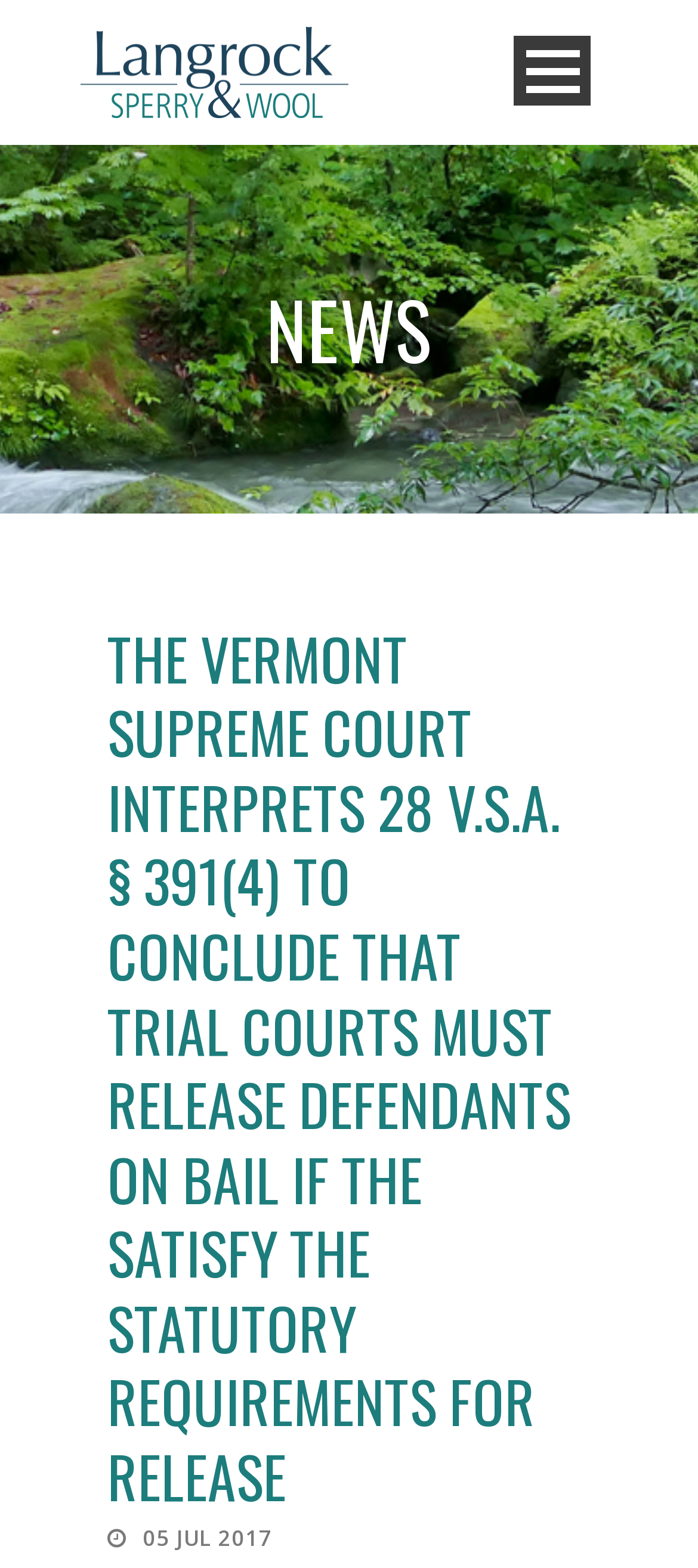Please give the bounding box coordinates of the area that should be clicked to fulfill the following instruction: "Explore 'avatar'". The coordinates should be in the format of four float numbers from 0 to 1, i.e., [left, top, right, bottom].

None